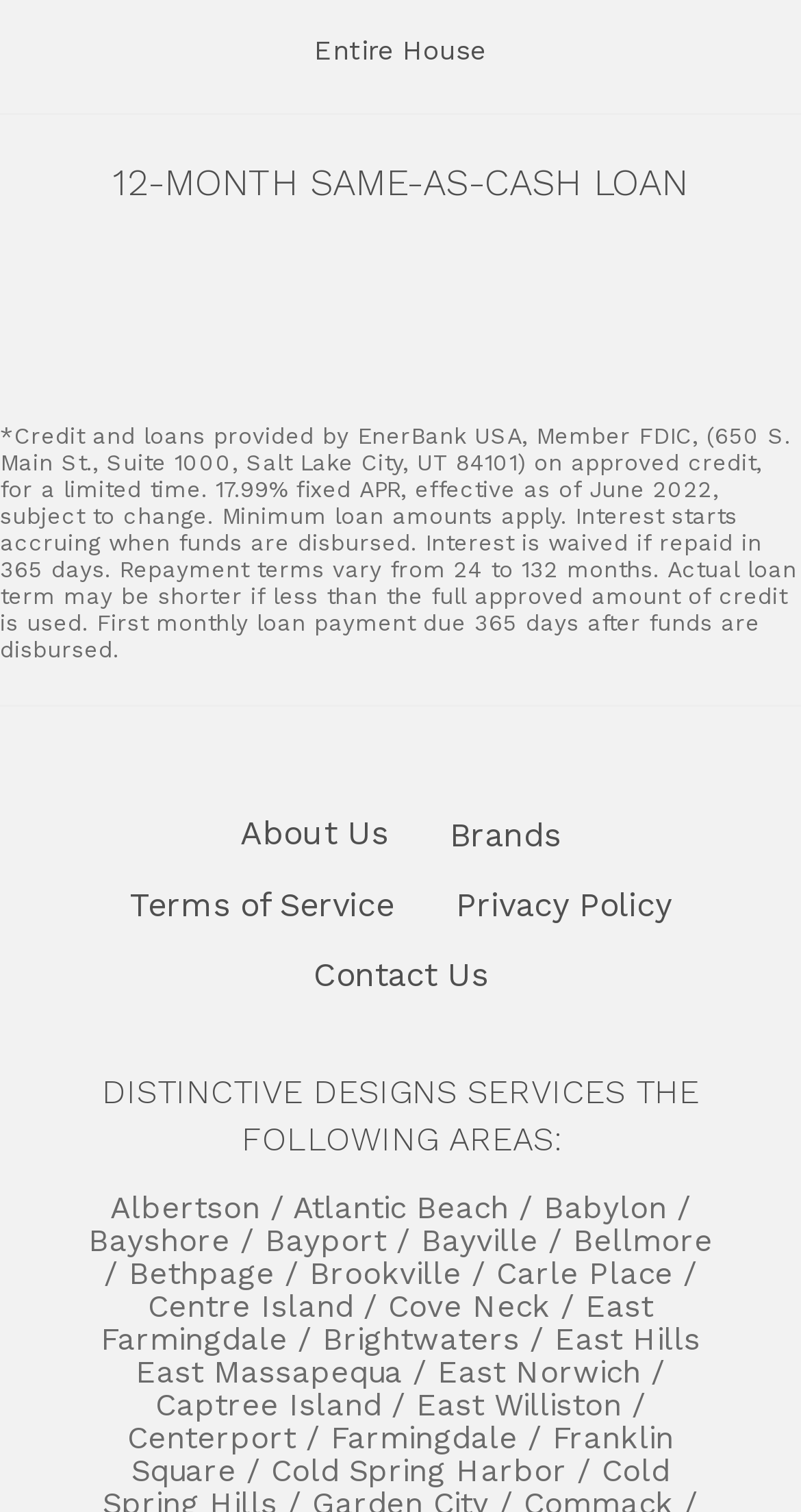What is the APR of the loan?
Using the details from the image, give an elaborate explanation to answer the question.

The webpage has a static text that mentions '17.99% fixed APR, effective as of June 2022, subject to change', which suggests that the APR of the loan is 17.99% and it is fixed.